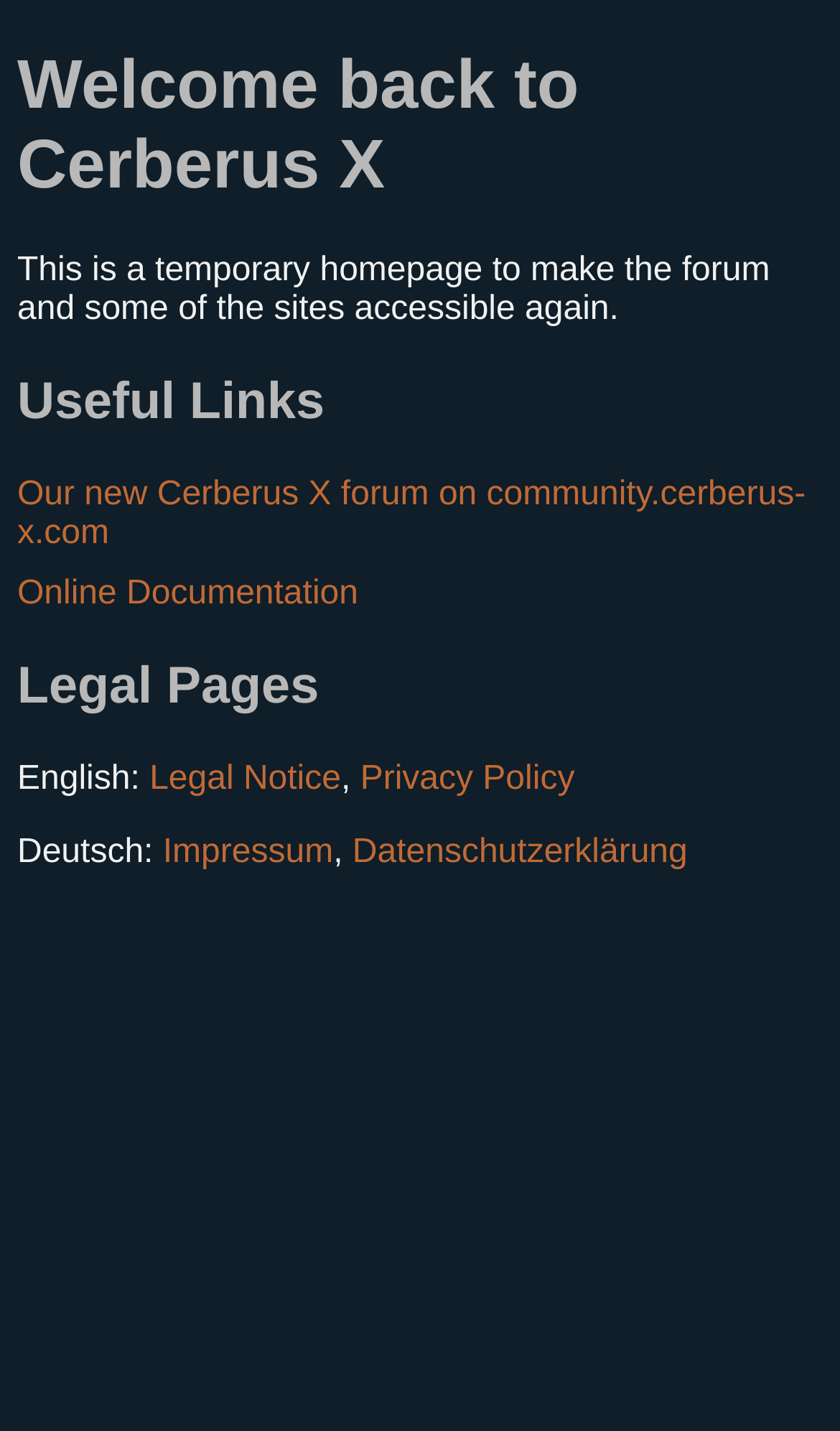What is the name of the new Cerberus X forum?
Please provide a single word or phrase as the answer based on the screenshot.

community.cerberus-x.com